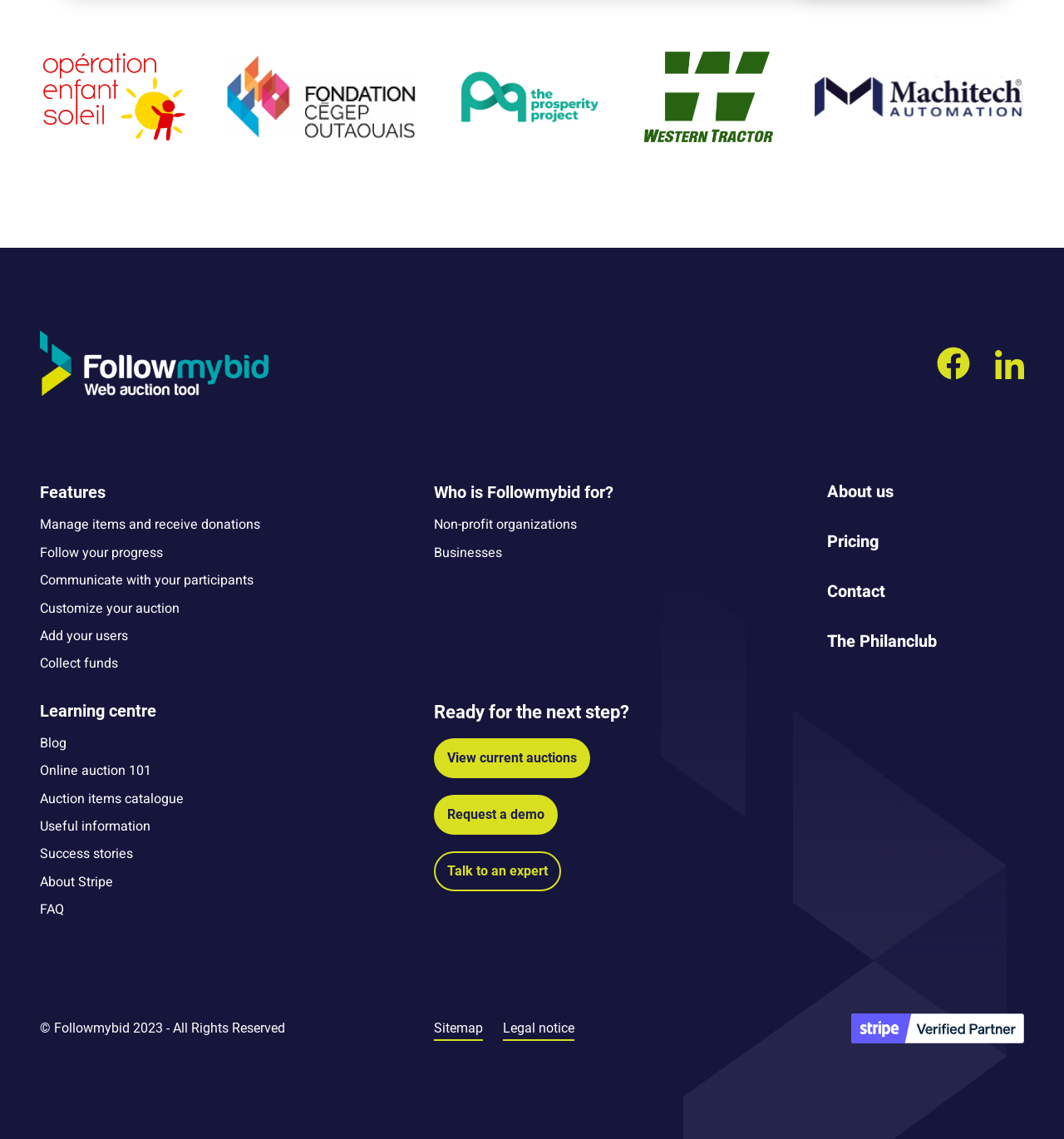Indicate the bounding box coordinates of the clickable region to achieve the following instruction: "Read about online auction 101."

[0.038, 0.668, 0.142, 0.686]